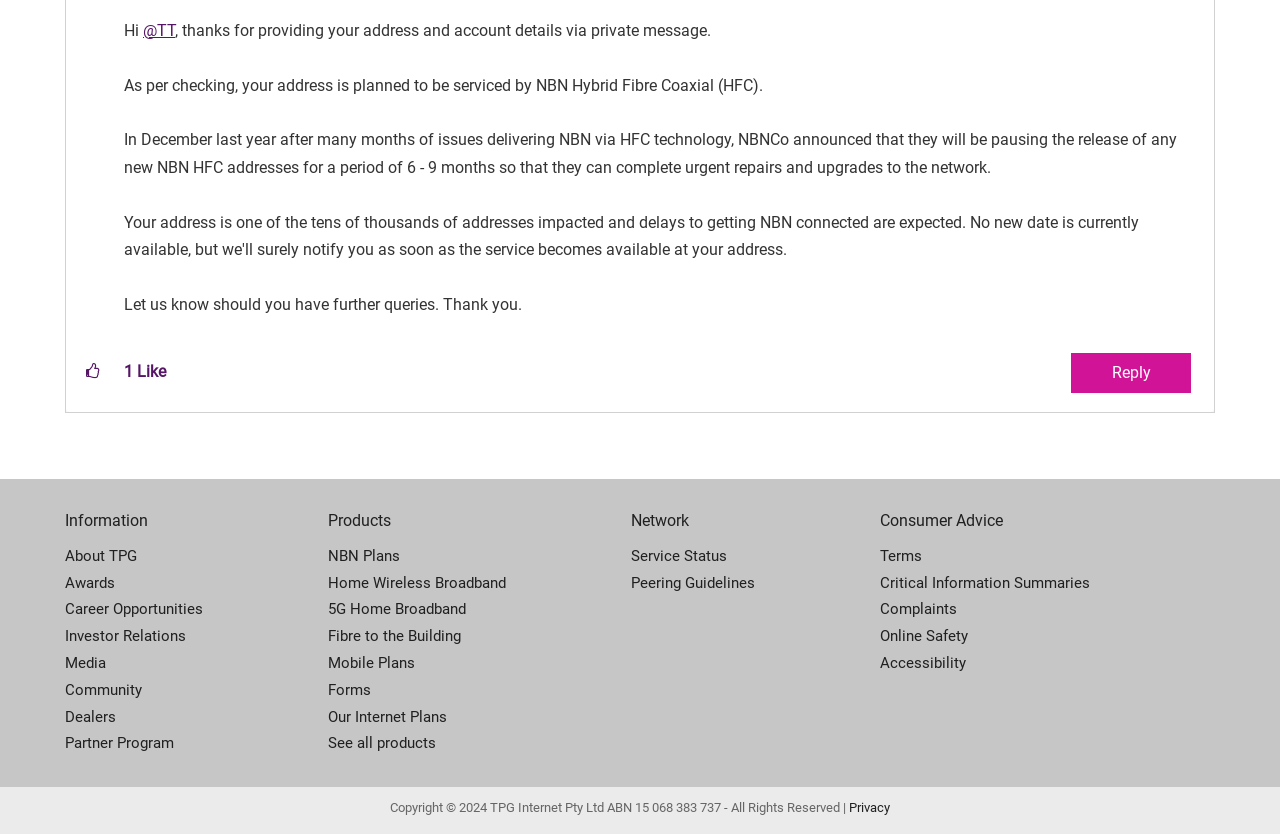Refer to the image and offer a detailed explanation in response to the question: What is the purpose of the webpage?

The purpose of the webpage is to inform the user about the status of their address being serviced by NBN Hybrid Fibre Coaxial (HFC) technology. This can be inferred from the text 'As per checking, your address is planned to be serviced by NBN Hybrid Fibre Coaxial (HFC)'.